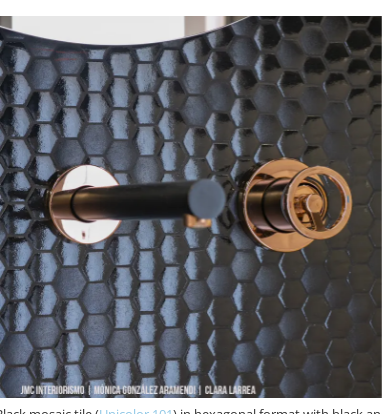Provide a comprehensive description of the image.

This image features an elegant black hexagonal mosaic tile design, which beautifully reflects light, set against a modern backdrop. The composition includes stylish fixtures with gold accents, enhancing the aesthetic appeal of the space. Details such as the contrast of the black tiles with the gleaming fixtures create a striking visual impact. The overall look suggests a sophisticated and contemporary interior style, ideal for design enthusiasts seeking inspiration for their own projects. This particular setting showcases how colour choice and material selection can dramatically influence the ambiance of a room.